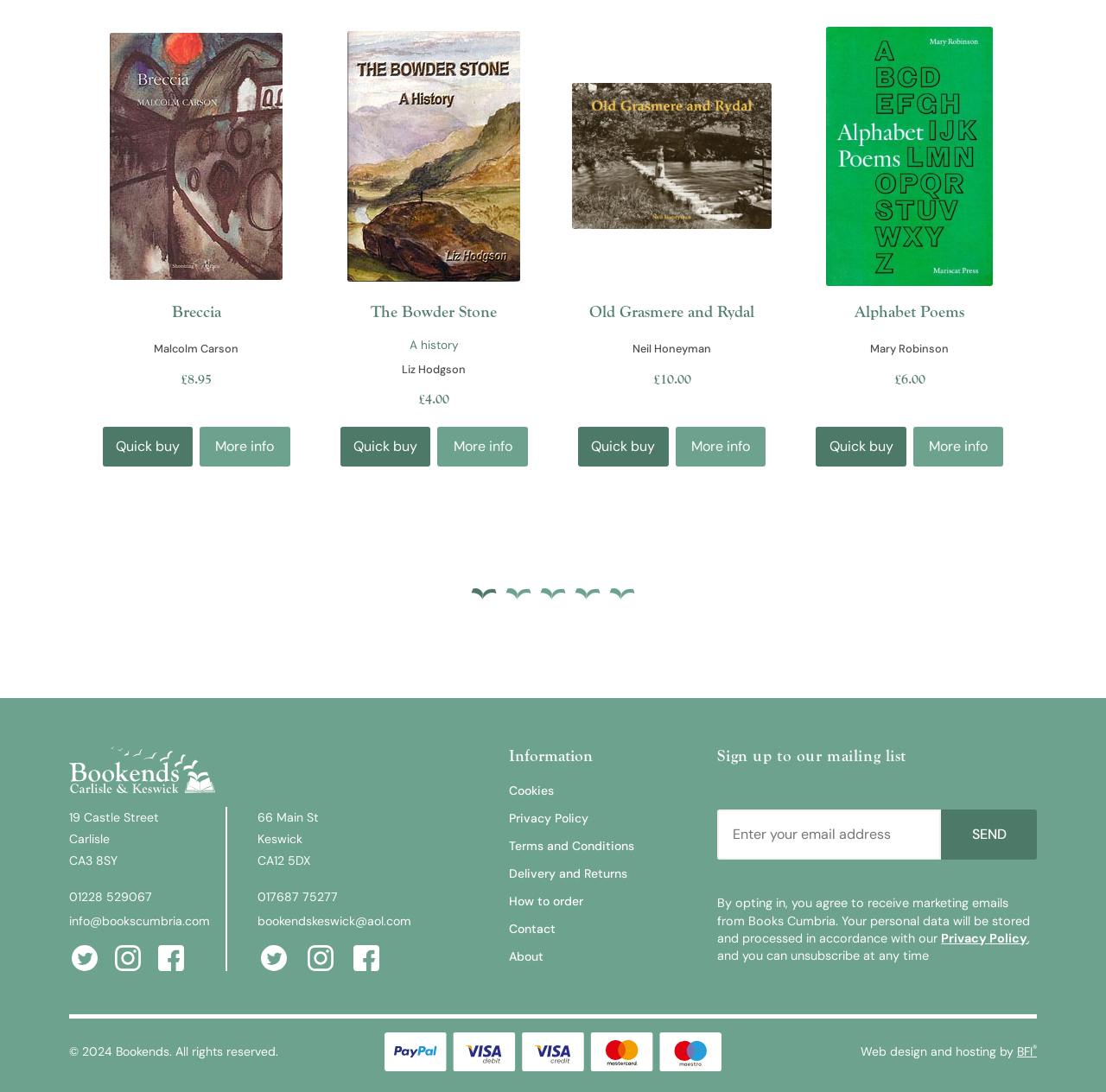Please specify the bounding box coordinates of the clickable region to carry out the following instruction: "Click on 'Breccia Malcolm Carson £8.95'". The coordinates should be four float numbers between 0 and 1, in the format [left, top, right, bottom].

[0.087, 0.024, 0.268, 0.388]